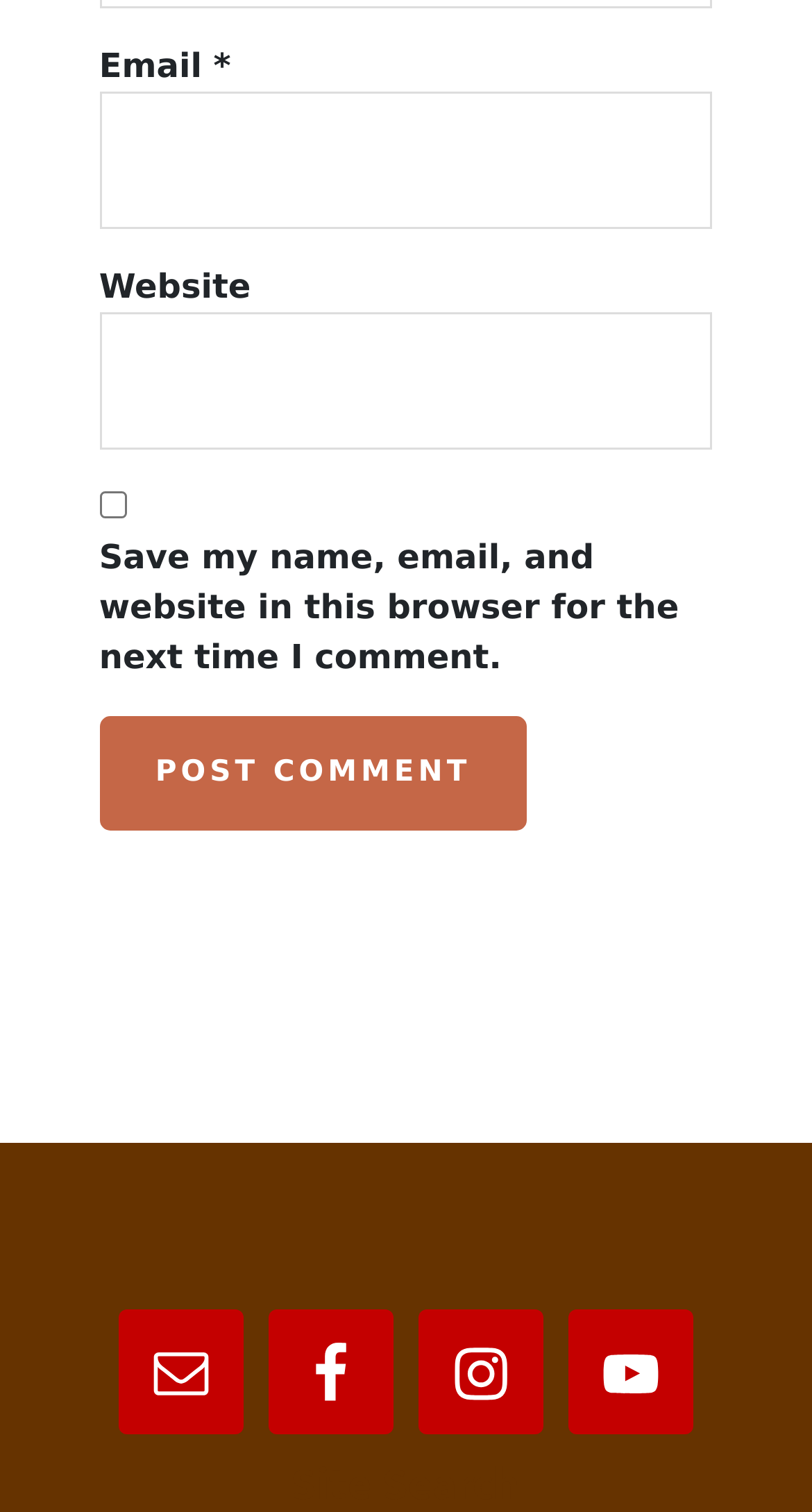Based on the element description: "Email", identify the bounding box coordinates for this UI element. The coordinates must be four float numbers between 0 and 1, listed as [left, top, right, bottom].

[0.146, 0.866, 0.3, 0.948]